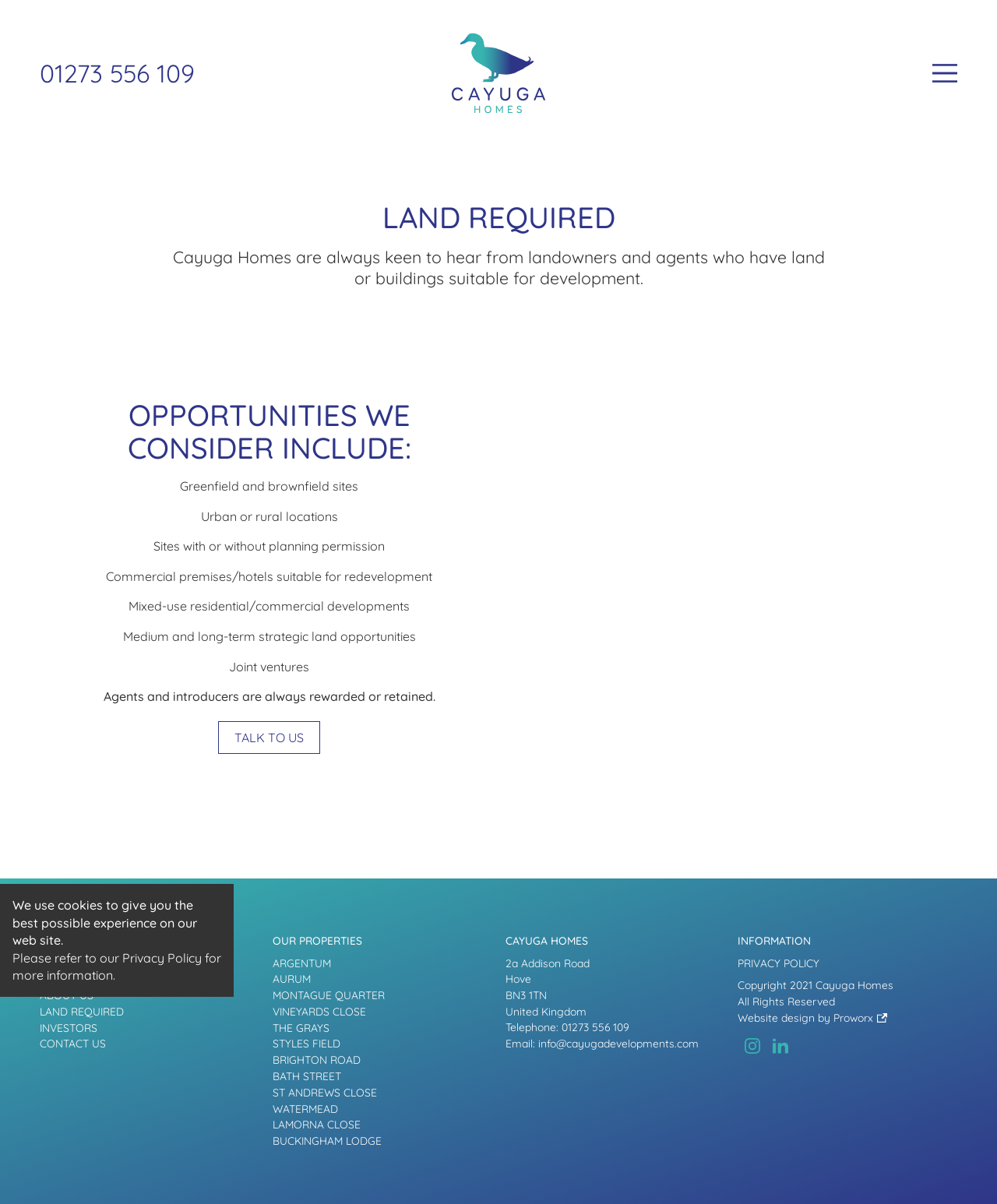What is the location of Cayuga Homes?
Kindly offer a detailed explanation using the data available in the image.

This answer can be found in the 'CAYUGA HOMES' section of the webpage, where it lists the address, including 'Hove' and 'BN3 1TN'.